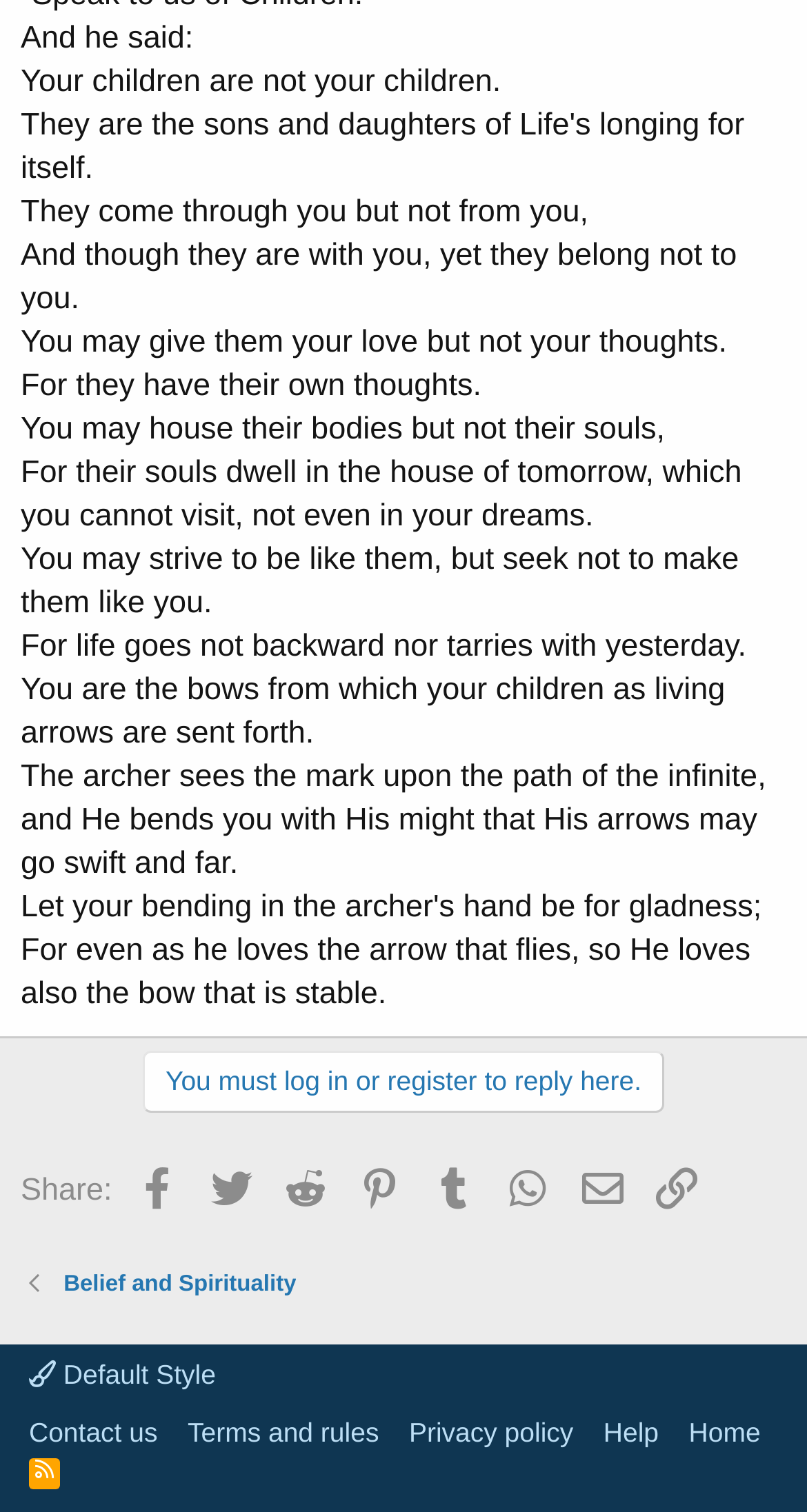How many links are available at the bottom of the webpage?
Ensure your answer is thorough and detailed.

There are 7 links available at the bottom of the webpage, including 'Default Style', 'Contact us', 'Terms and rules', 'Privacy policy', 'Help', 'Home', and 'RSS', which are located at the bottom of the webpage, indicated by the link elements with bounding box coordinates [0.026, 0.895, 0.278, 0.921] to [0.026, 0.959, 0.085, 0.985].